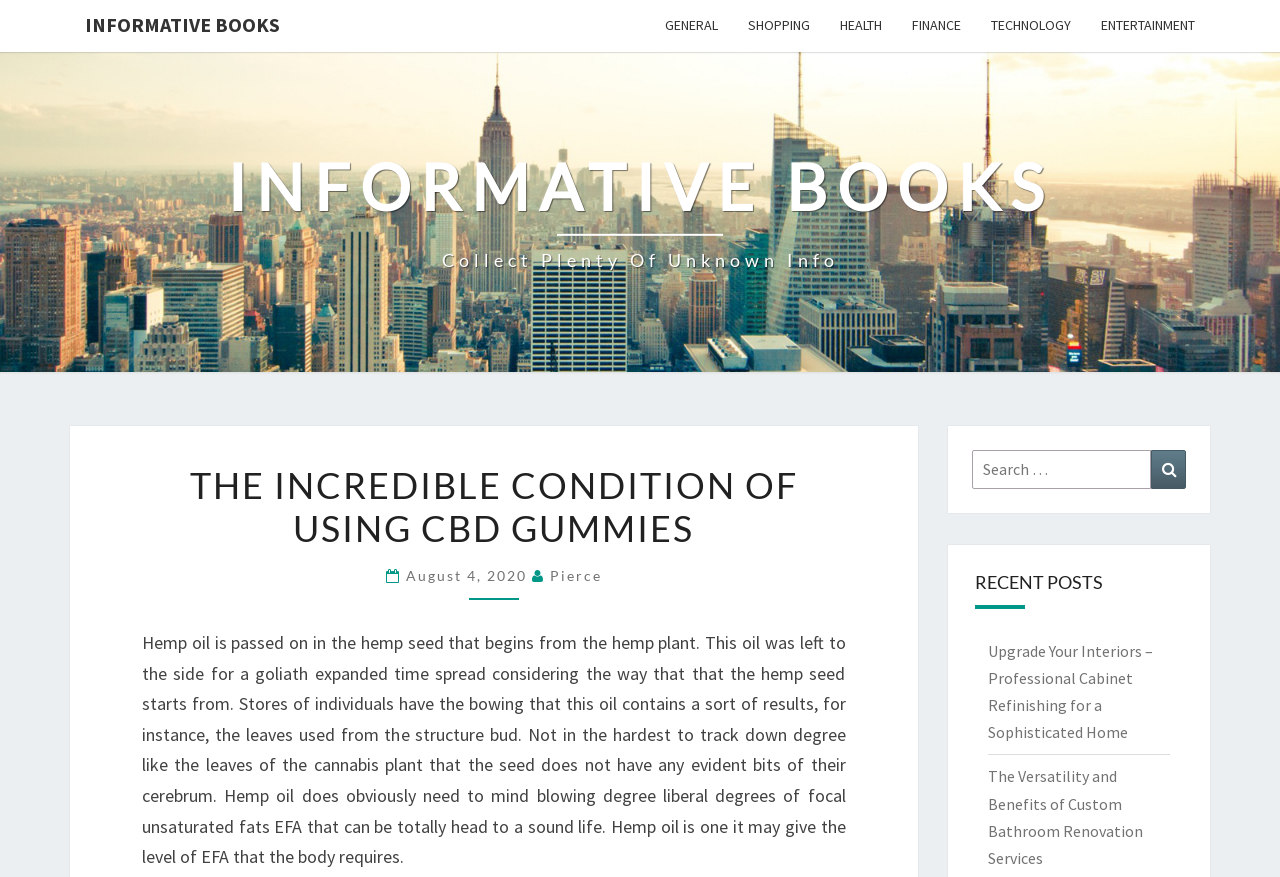Please provide a comprehensive answer to the question below using the information from the image: What is the topic of the recent post 'Upgrade Your Interiors – Professional Cabinet Refinishing for a Sophisticated Home'?

The title of the recent post 'Upgrade Your Interiors – Professional Cabinet Refinishing for a Sophisticated Home' suggests that the topic of the post is related to home renovation, specifically cabinet refinishing.